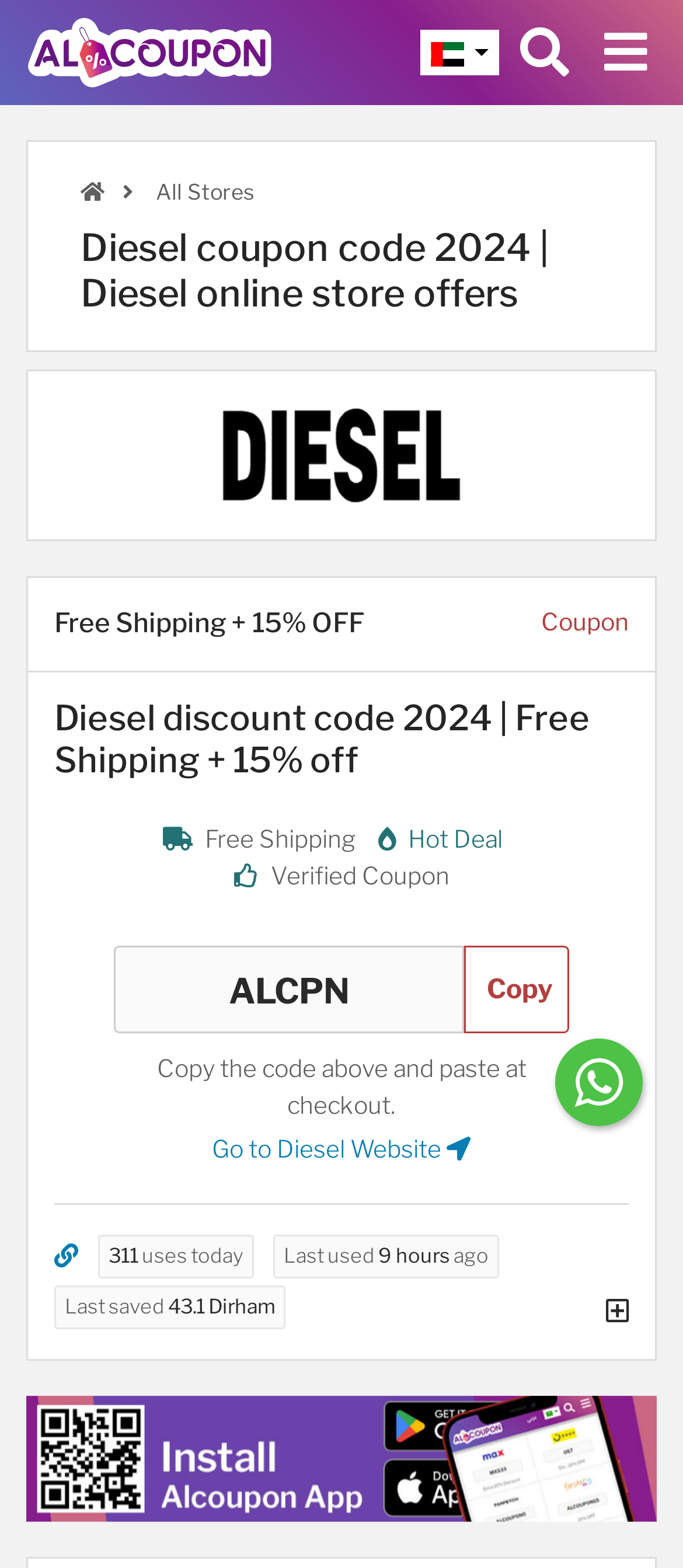What is the discount offered on Diesel products?
Can you provide a detailed and comprehensive answer to the question?

The discount offered on Diesel products is mentioned in the StaticText element 'Free Shipping + 15% OFF' which is located at the top of the webpage, indicating that customers can get 15% off on their purchases.